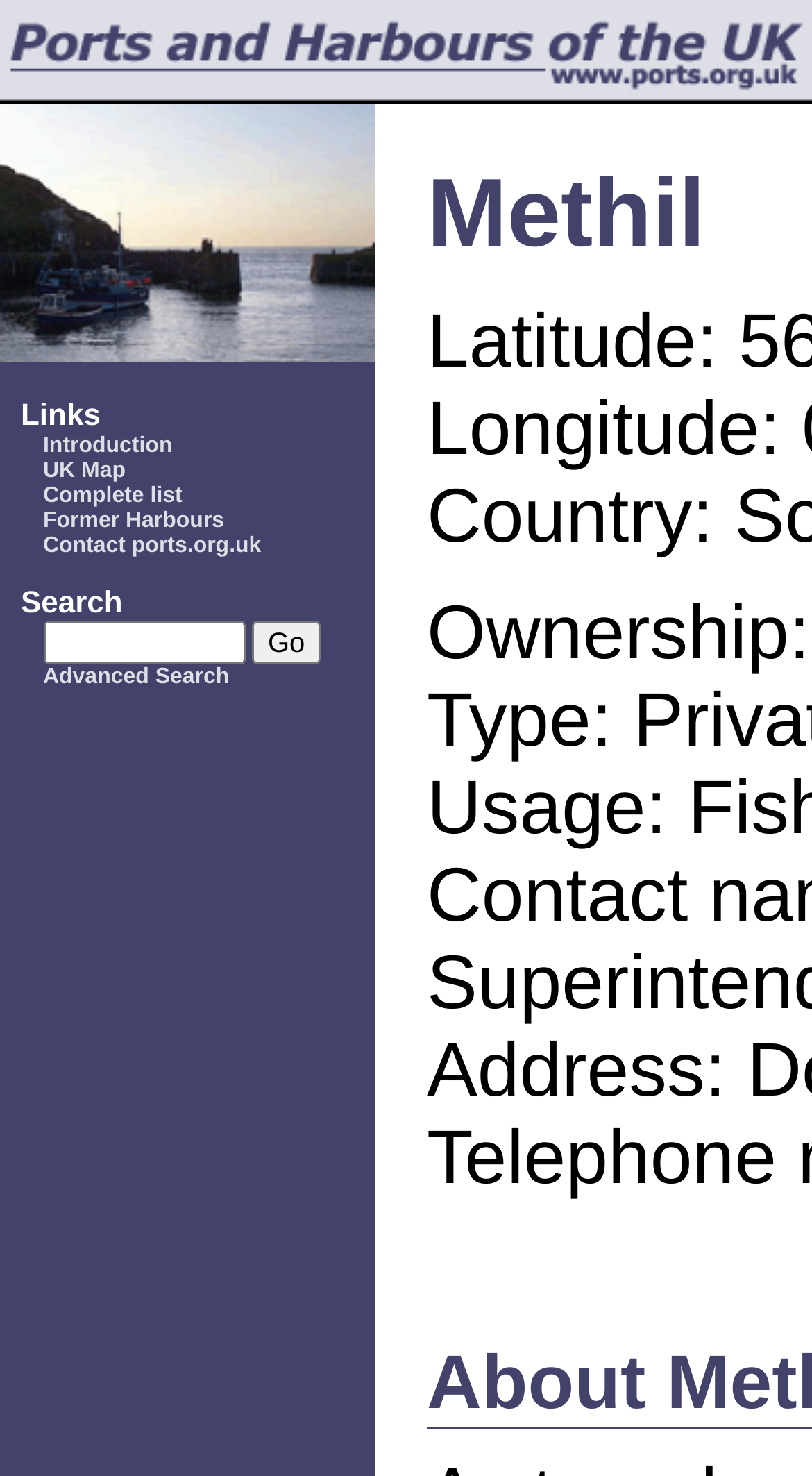Identify the bounding box for the described UI element: "Contact ports.org.uk".

[0.053, 0.361, 0.322, 0.378]